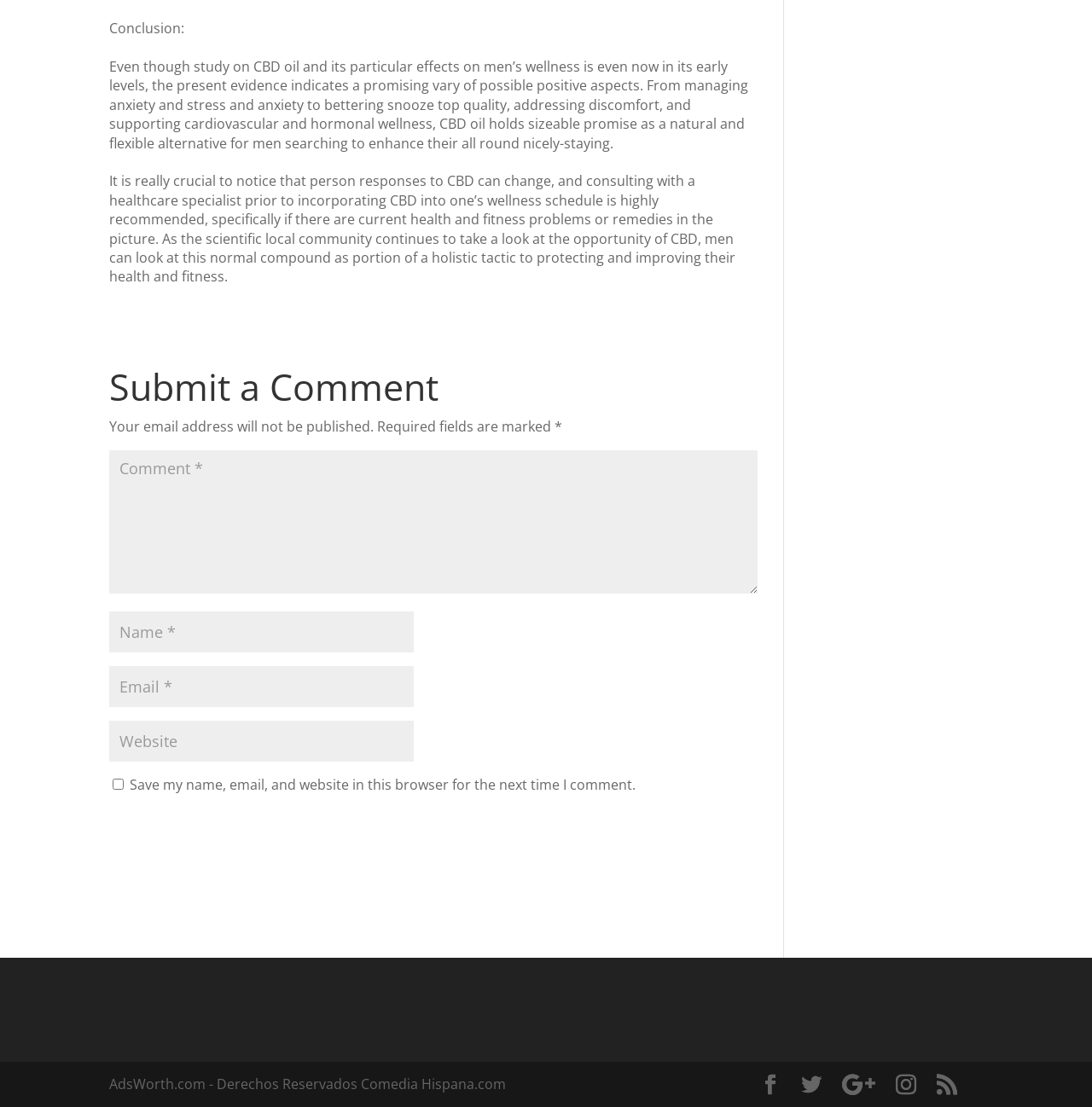Please identify the bounding box coordinates of the element's region that I should click in order to complete the following instruction: "Click on the website link". The bounding box coordinates consist of four float numbers between 0 and 1, i.e., [left, top, right, bottom].

[0.1, 0.651, 0.379, 0.688]